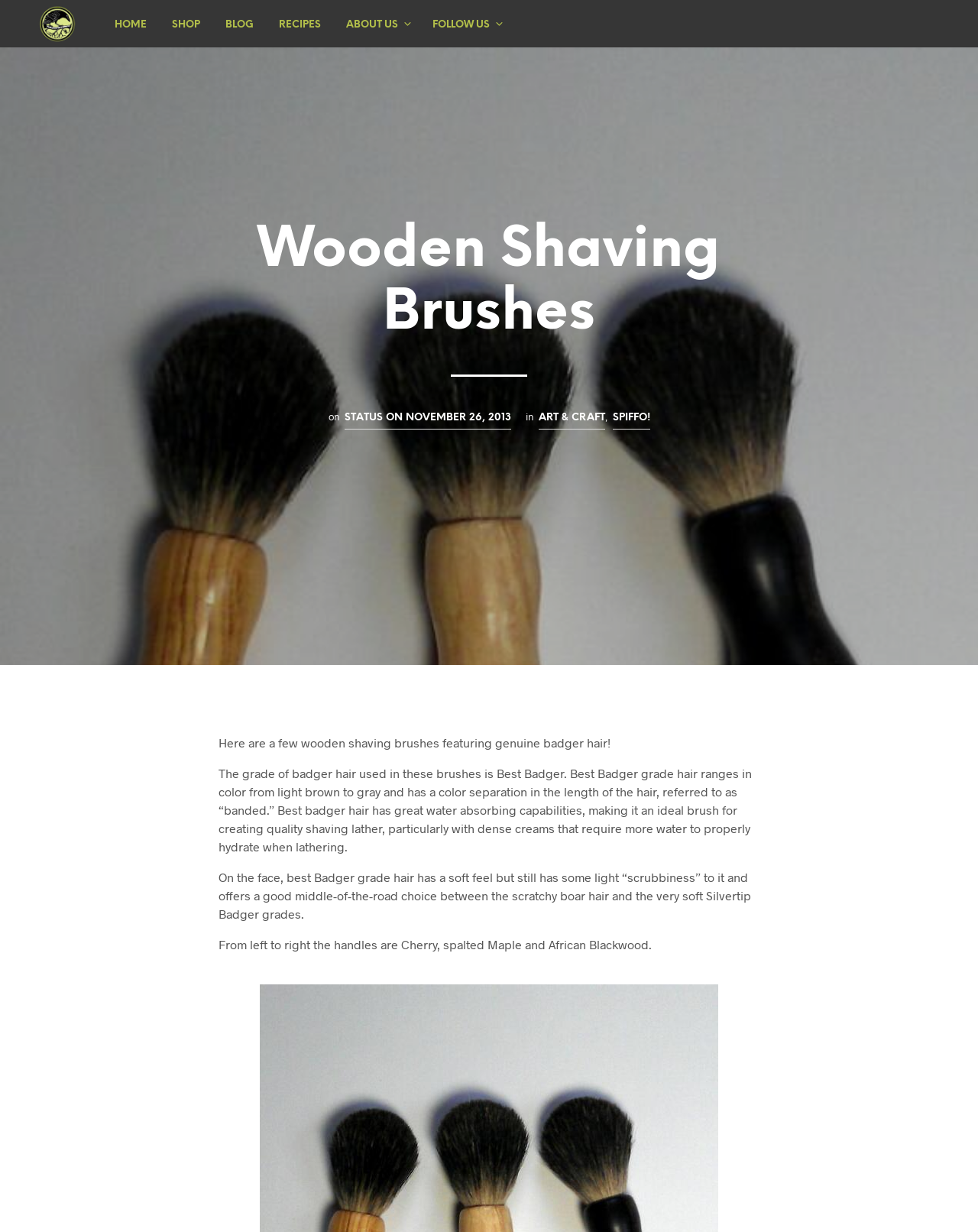Given the element description: "Status on November 26, 2013", predict the bounding box coordinates of the UI element it refers to, using four float numbers between 0 and 1, i.e., [left, top, right, bottom].

[0.352, 0.333, 0.522, 0.349]